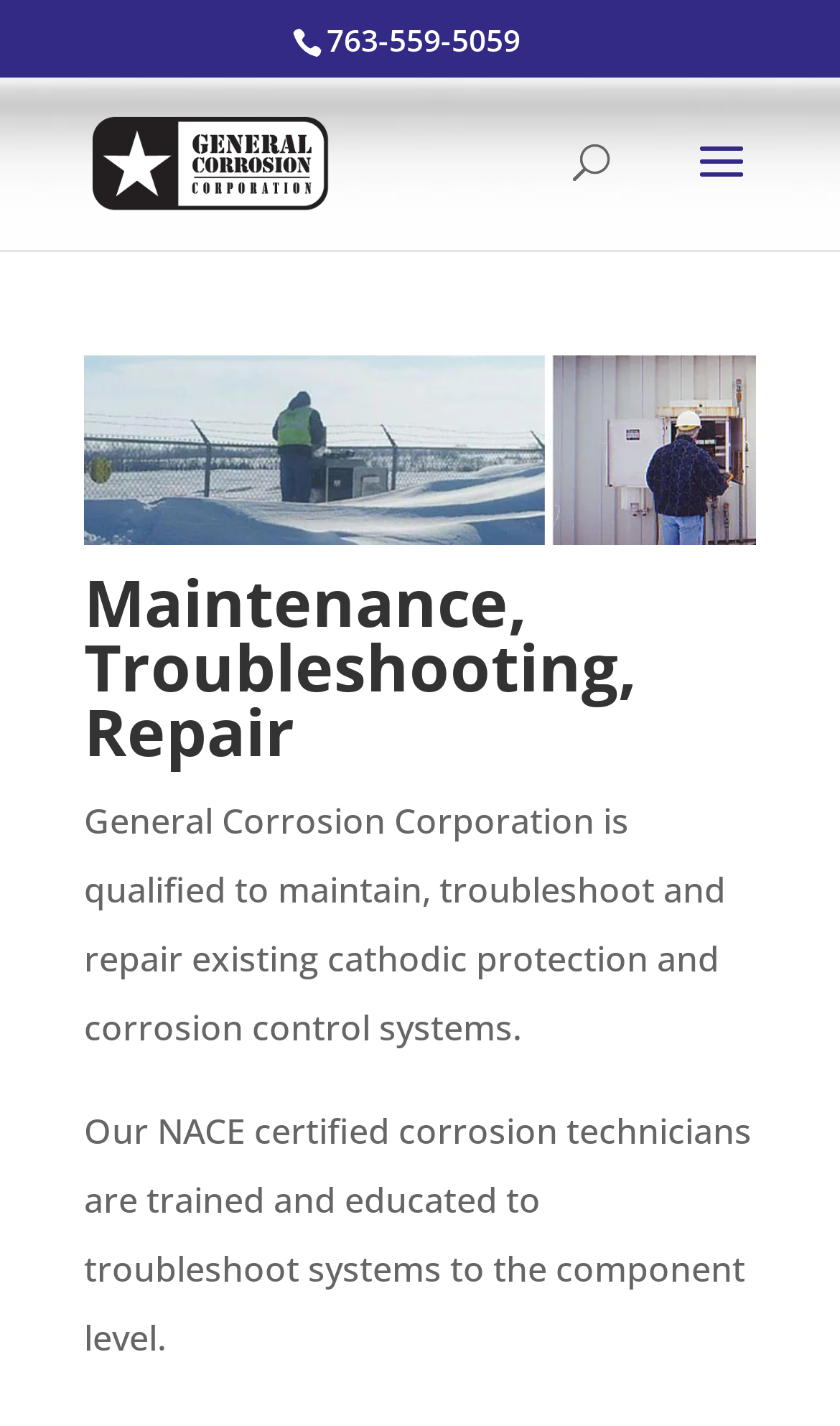Provide a one-word or brief phrase answer to the question:
Is there a search function on the webpage?

Yes